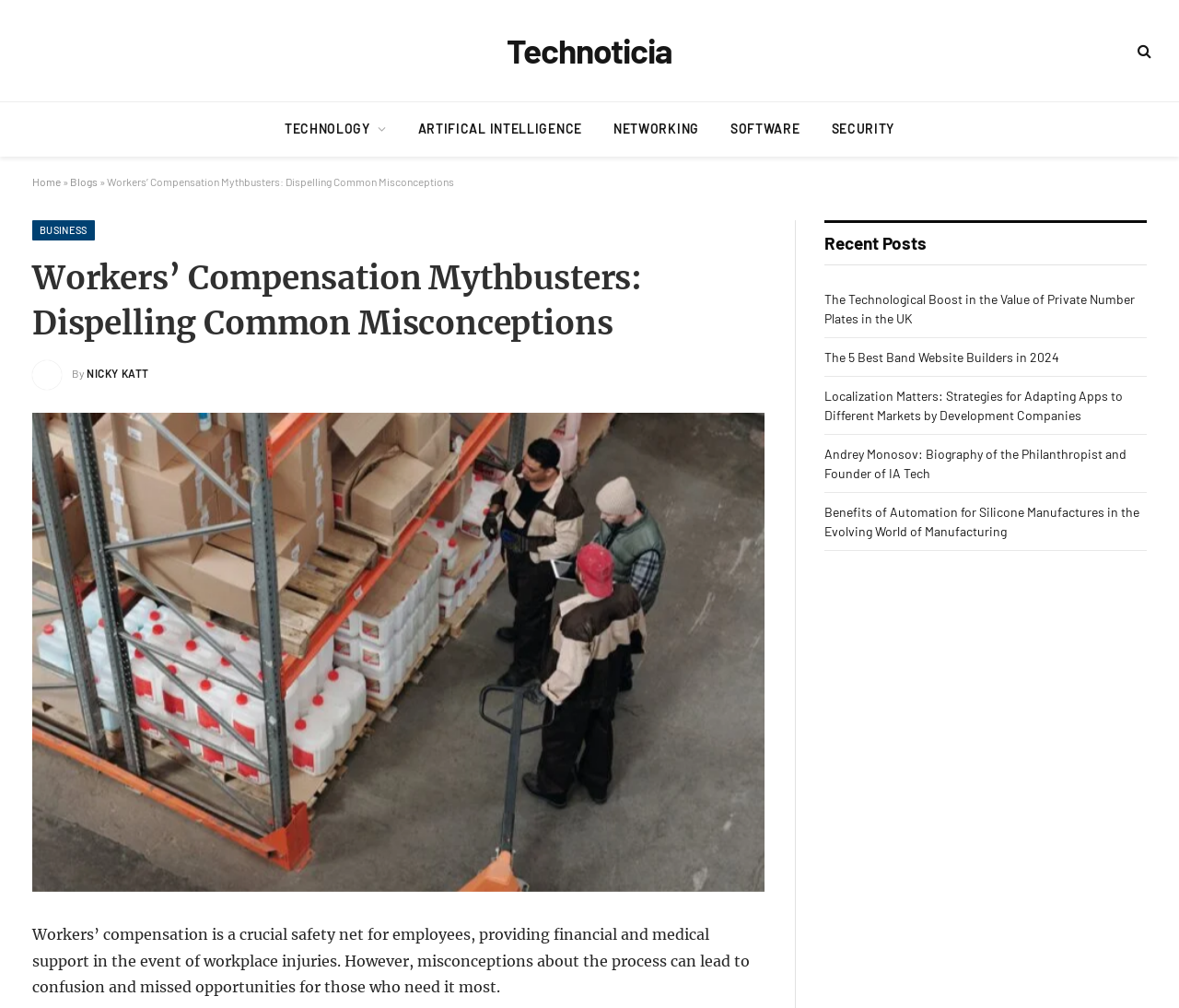What is the topic of the main article?
Deliver a detailed and extensive answer to the question.

I determined the topic of the main article by reading the main heading, which is 'Workers’ Compensation Mythbusters: Dispelling Common Misconceptions'. This heading is prominent and located near the top of the page, indicating that it is the main topic of the article.